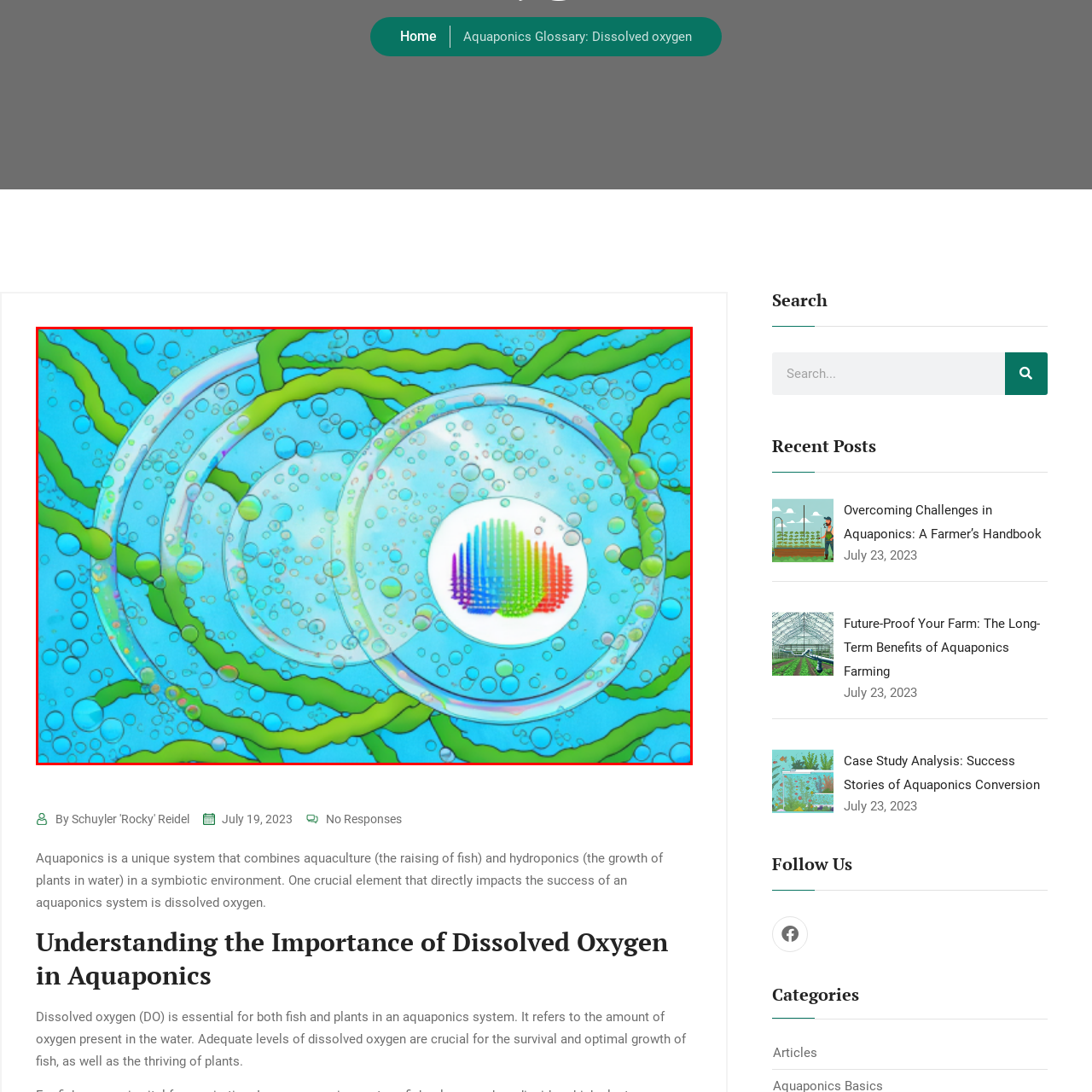Generate a detailed explanation of the image that is highlighted by the red box.

This vibrant and visually captivating image illustrates an aquaponics system, featuring a dynamic underwater scene where bubbles rise gracefully through the water. Various shades of blue dominate the background, symbolizing the water environment essential for aquaponics. Lush green tendrils represent aquatic plants, intertwining artistically with the bubbles. At the center, a colorful logo subtly merges with the aquatic theme, merging technology or brand identity with nature’s beauty. This image encapsulates the harmony of aquaculture and hydroponics, highlighting the importance of dissolved oxygen in sustaining life within these systems.